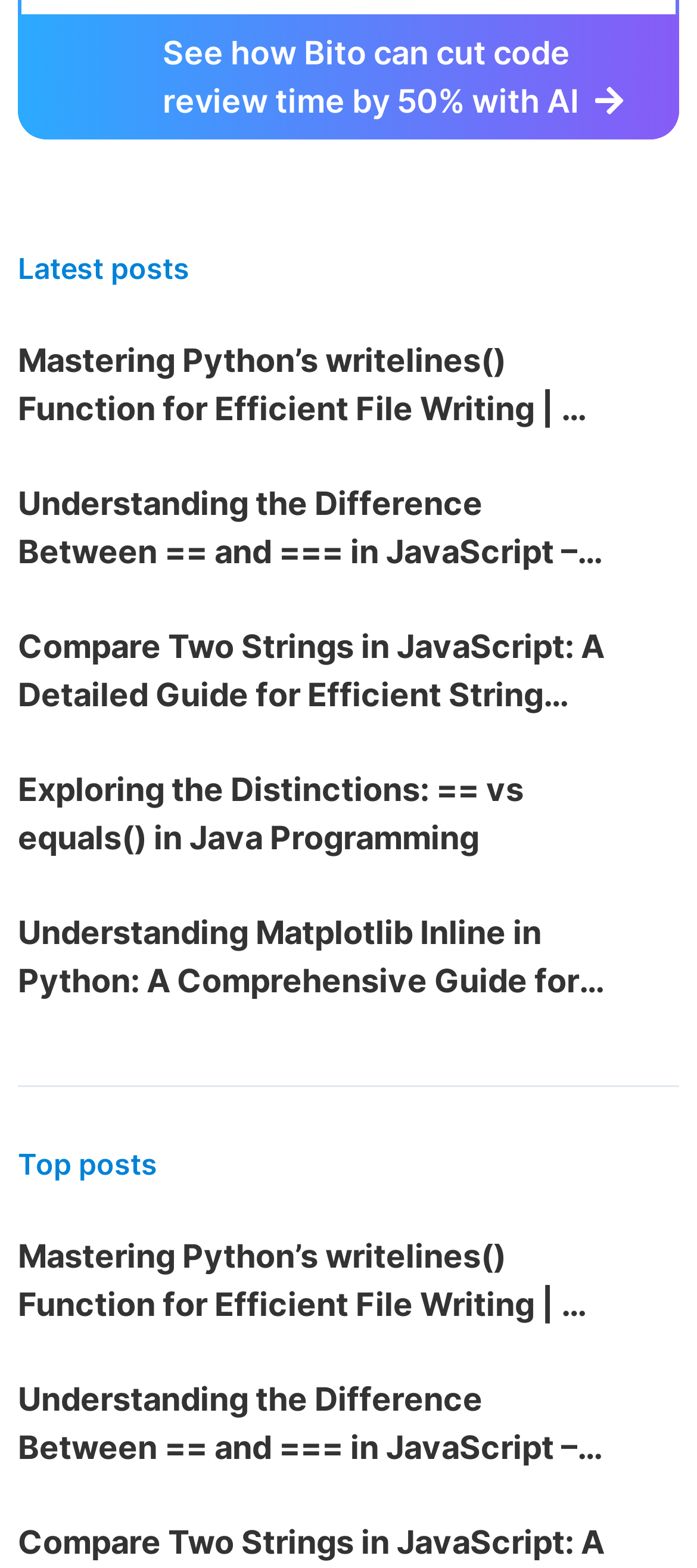Can you find the bounding box coordinates of the area I should click to execute the following instruction: "Learn about the difference between == and === in JavaScript"?

[0.026, 0.305, 0.872, 0.367]